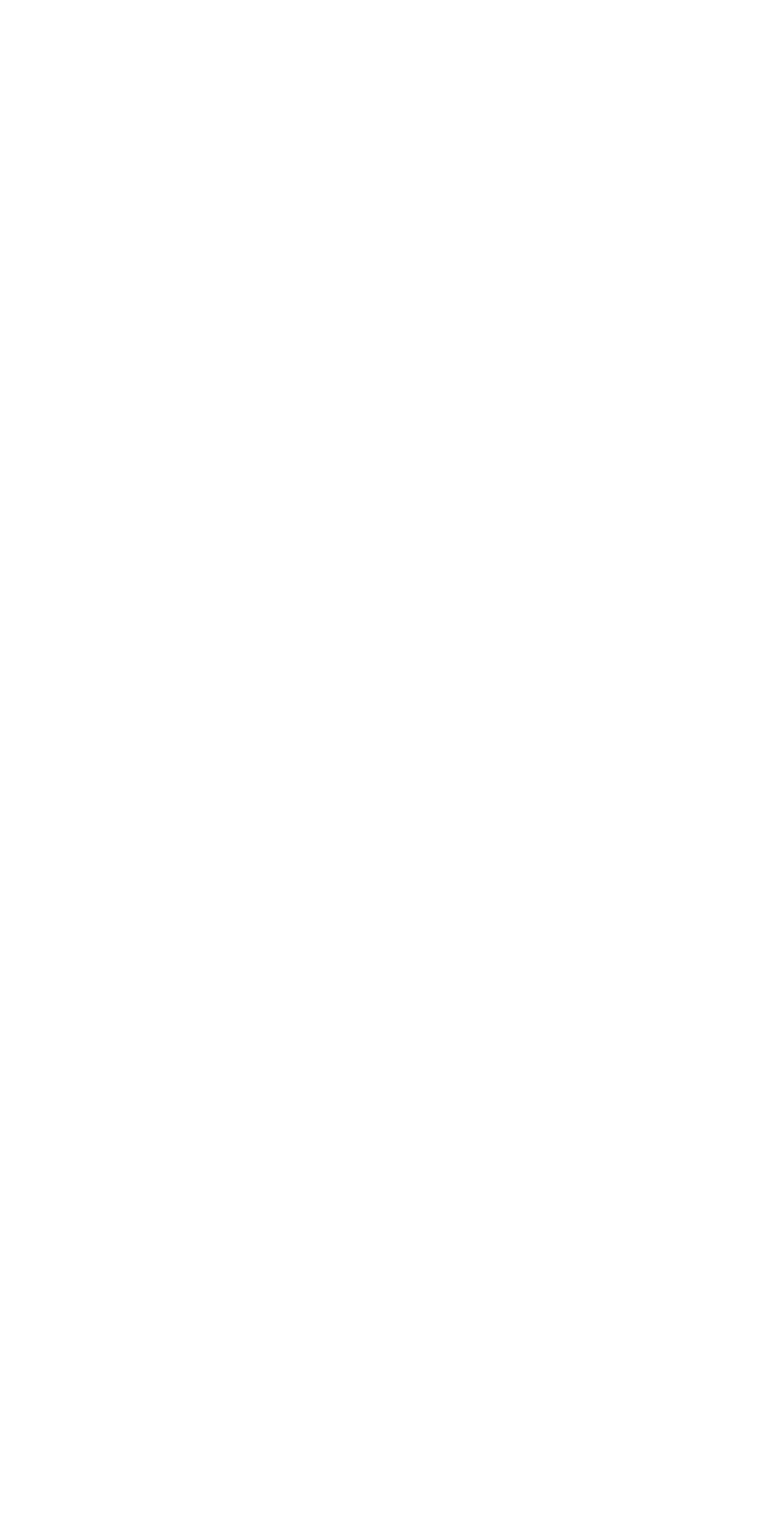Please determine the bounding box coordinates of the section I need to click to accomplish this instruction: "View 'Kidnapping Penal Code 207-210'".

[0.1, 0.308, 0.9, 0.512]